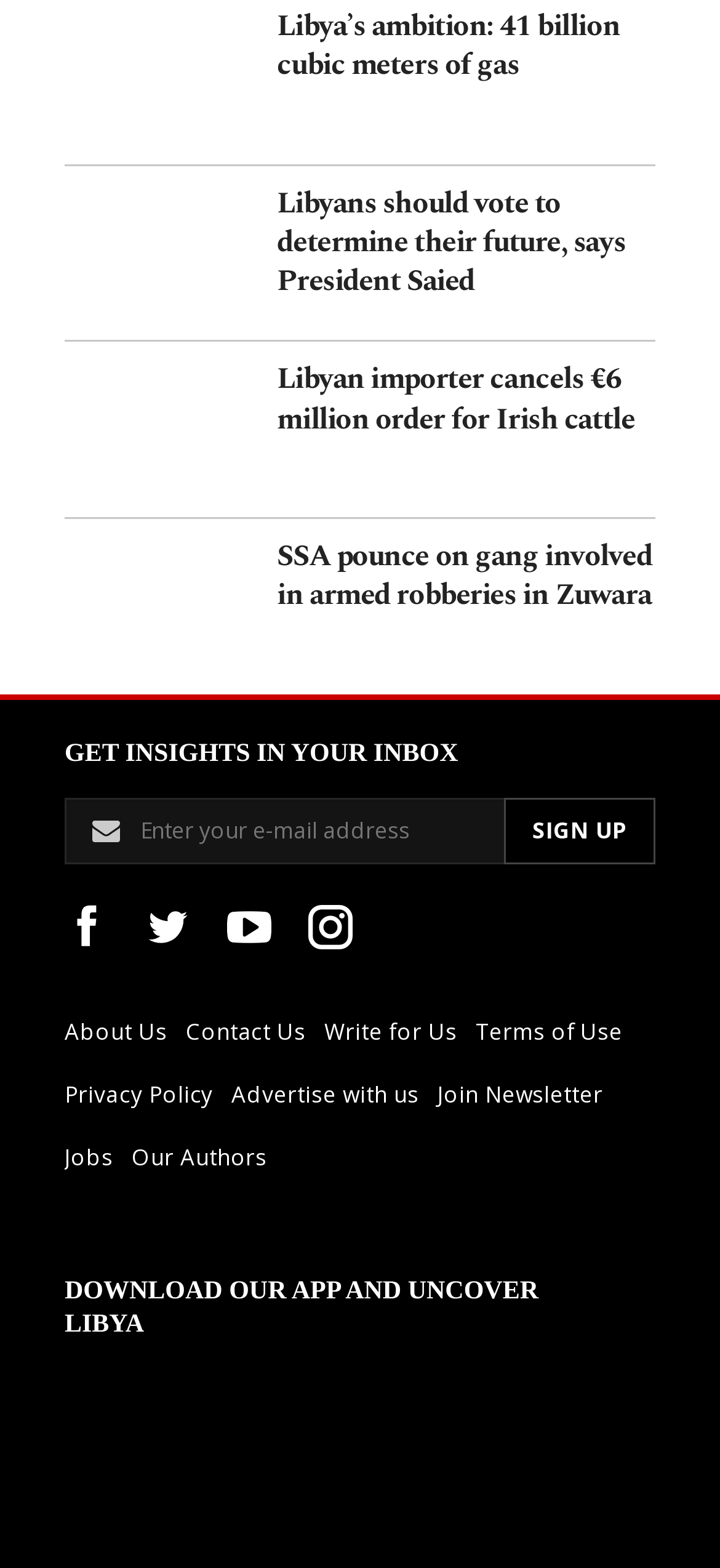How many columns are in the footer section?
Answer with a single word or short phrase according to what you see in the image.

2